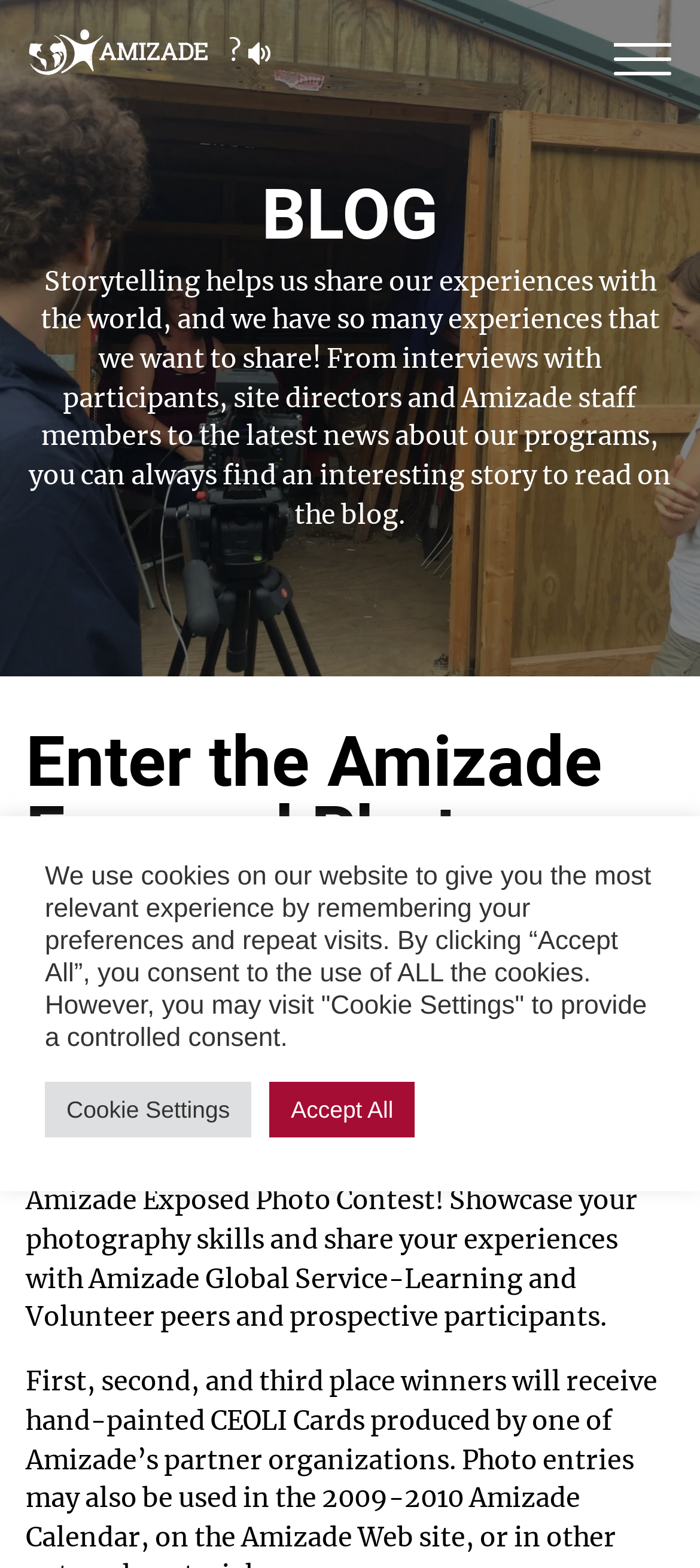Provide a thorough summary of the webpage.

The webpage is about Amizade, a global service-learning organization. At the top left, there is a link to the Amizade homepage, accompanied by an image of the Amizade logo. Next to it, there is a link to an audio clip that pronounces the organization's name. On the top right, there is a "MENU" link.

Below the top section, there is a header section that spans the entire width of the page. It contains two main sections. The first section has a "BLOG" heading, followed by a paragraph of text that describes the purpose of the blog, which is to share experiences and stories about Amizade's programs.

The second section has a prominent heading "Enter the Amizade Exposed Photo Contest", which is centered on the page. Below this heading, there are links to "Home" and "Blog", separated by a ">" symbol. The text "Enter the Amizade Exposed Photo Contest" is repeated, followed by the phrase "by Amizade Global Service-Learning".

Further down the page, there is a paragraph of text that announces the First Annual Amizade Exposed Photo Contest, encouraging users to showcase their photography skills and share their experiences with Amizade.

On the right side of the page, there is a section that celebrates Amizade's 30th anniversary, with a link to "Join us" in Pittsburgh on September 14th.

At the bottom of the page, there is a notice about the use of cookies on the website, with options to "Accept All" or visit "Cookie Settings" to provide controlled consent.